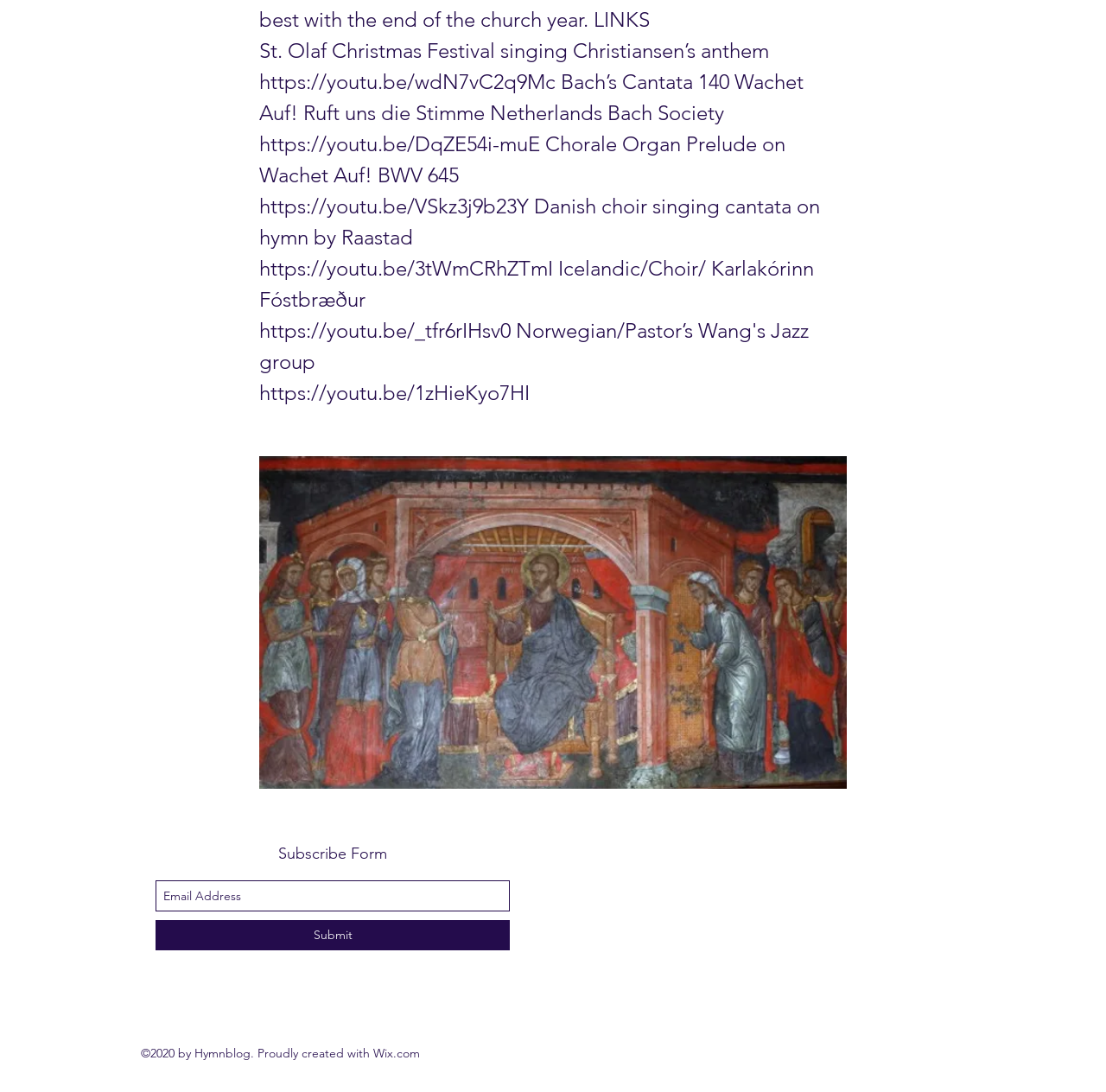Please identify the bounding box coordinates of where to click in order to follow the instruction: "Click the link to watch Chorale Organ Prelude on Wachet Auf! BWV 645".

[0.234, 0.12, 0.478, 0.143]